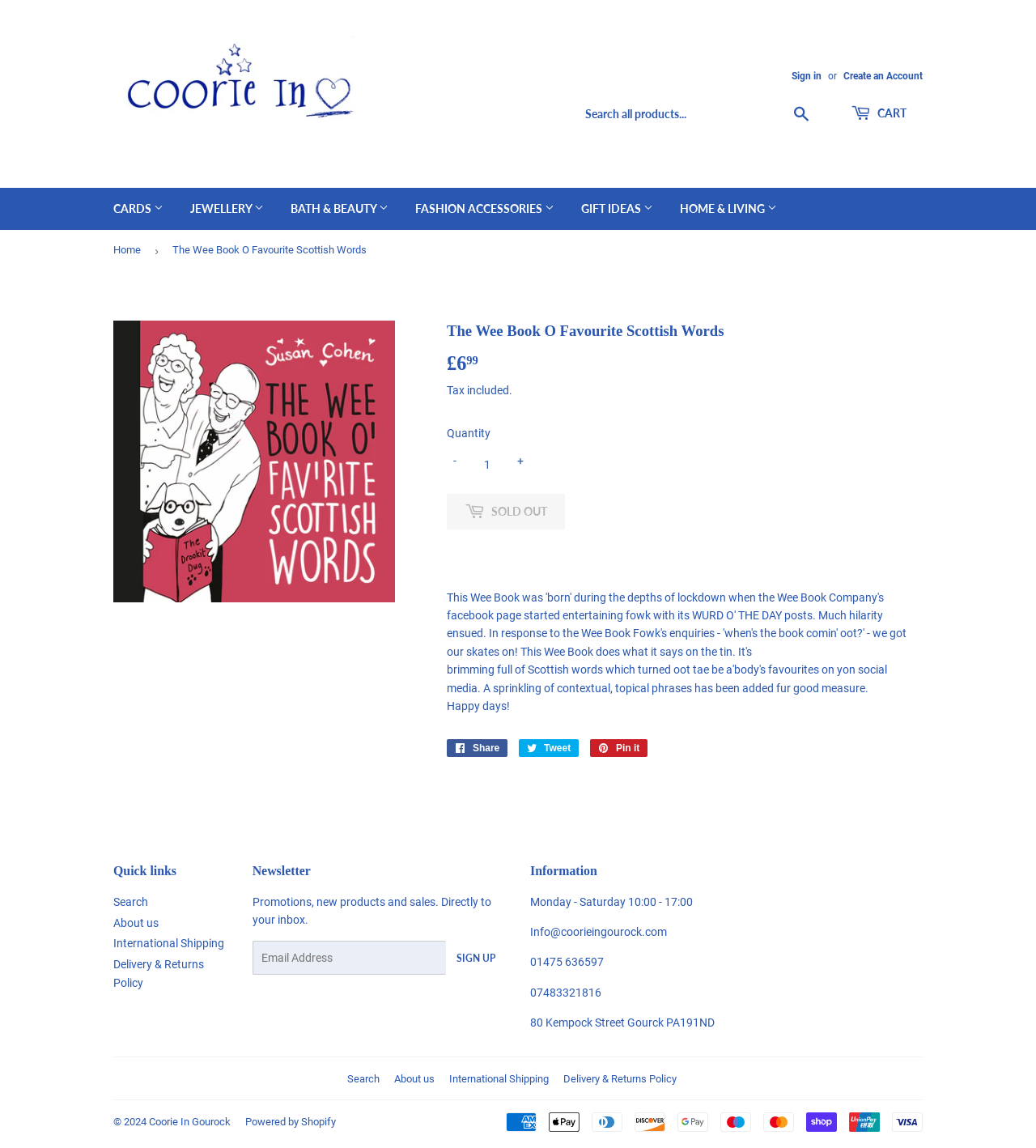Please identify the bounding box coordinates of the element's region that I should click in order to complete the following instruction: "Create an Account". The bounding box coordinates consist of four float numbers between 0 and 1, i.e., [left, top, right, bottom].

[0.814, 0.061, 0.891, 0.071]